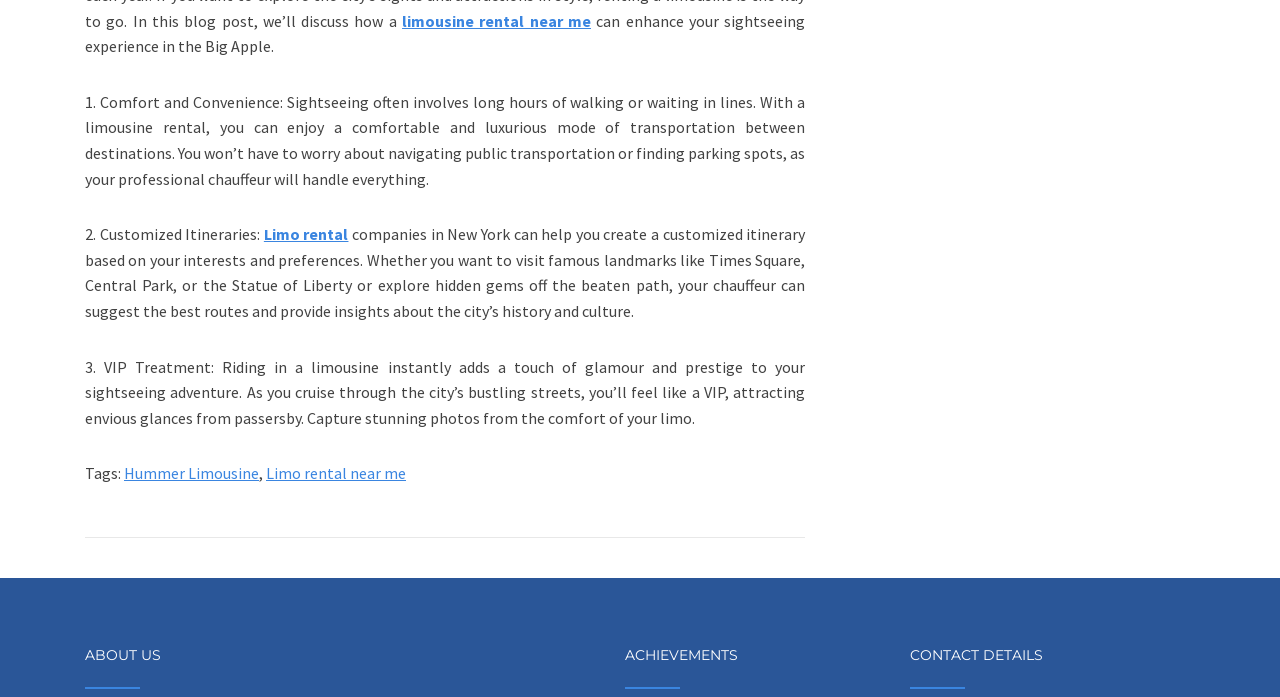What is the first tag mentioned?
Provide a short answer using one word or a brief phrase based on the image.

Hummer Limousine